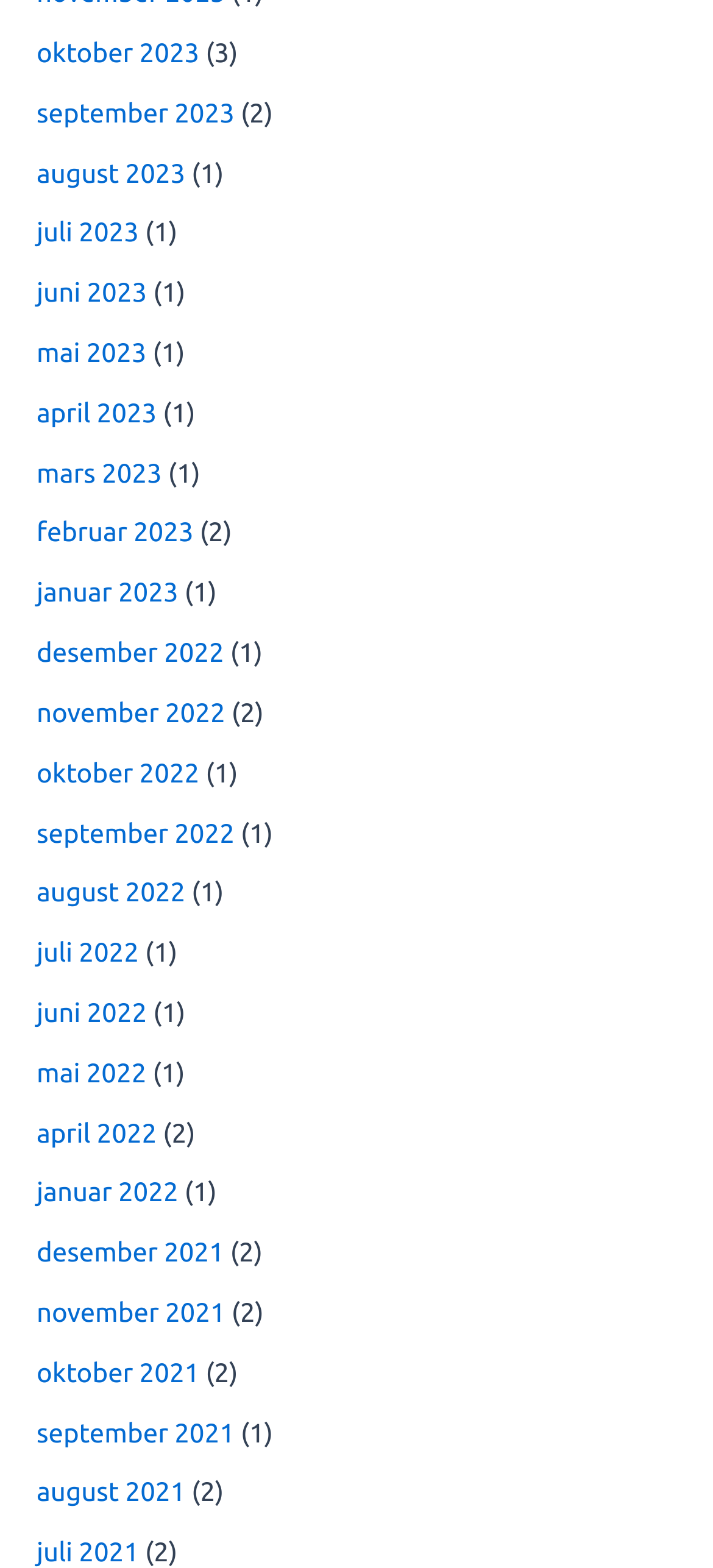Please find the bounding box coordinates of the element that needs to be clicked to perform the following instruction: "access juni 2023". The bounding box coordinates should be four float numbers between 0 and 1, represented as [left, top, right, bottom].

[0.051, 0.176, 0.206, 0.196]